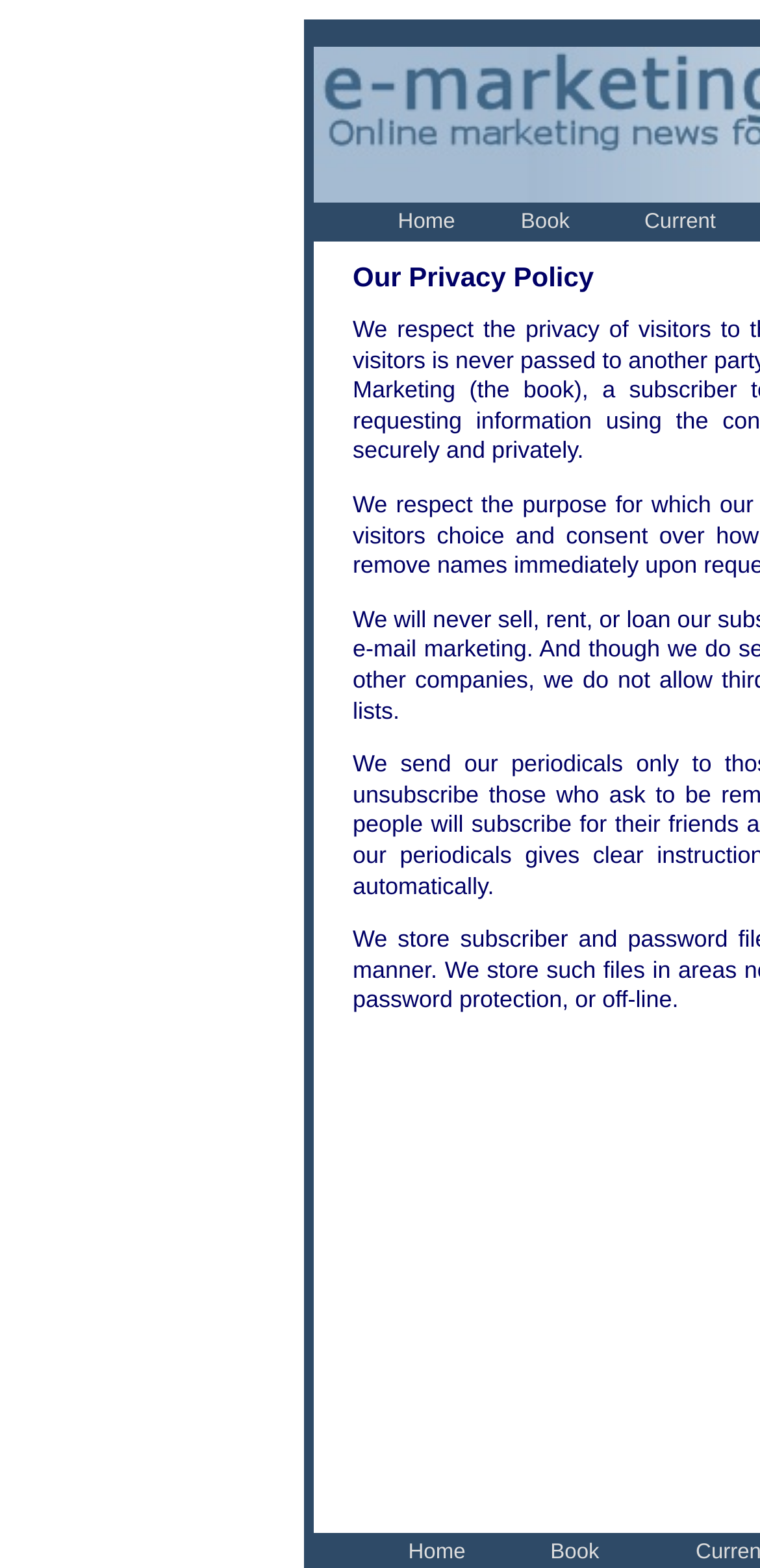Determine and generate the text content of the webpage's headline.

Our Privacy Policy